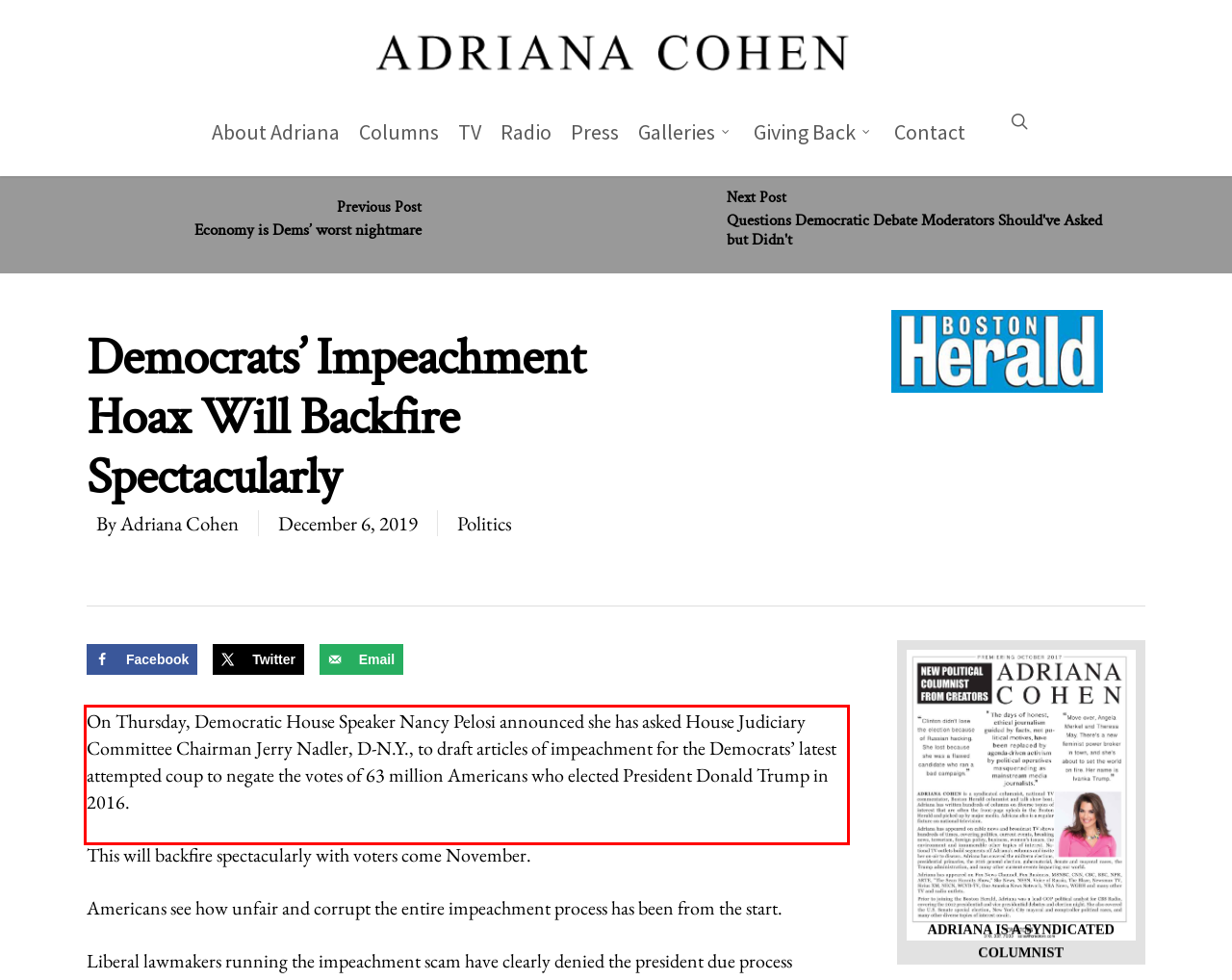Identify the text inside the red bounding box in the provided webpage screenshot and transcribe it.

On Thursday, Democratic House Speaker Nancy Pelosi announced she has asked House Judiciary Committee Chairman Jerry Nadler, D-N.Y., to draft articles of impeachment for the Democrats’ latest attempted coup to negate the votes of 63 million Americans who elected President Donald Trump in 2016.